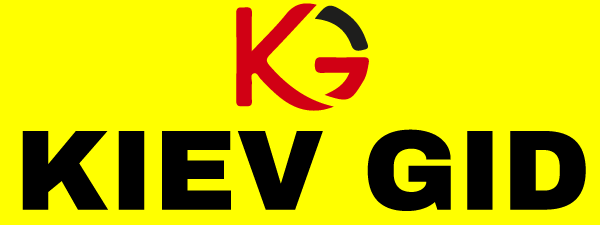What is the color of the letter 'K'?
Refer to the image and provide a one-word or short phrase answer.

Red